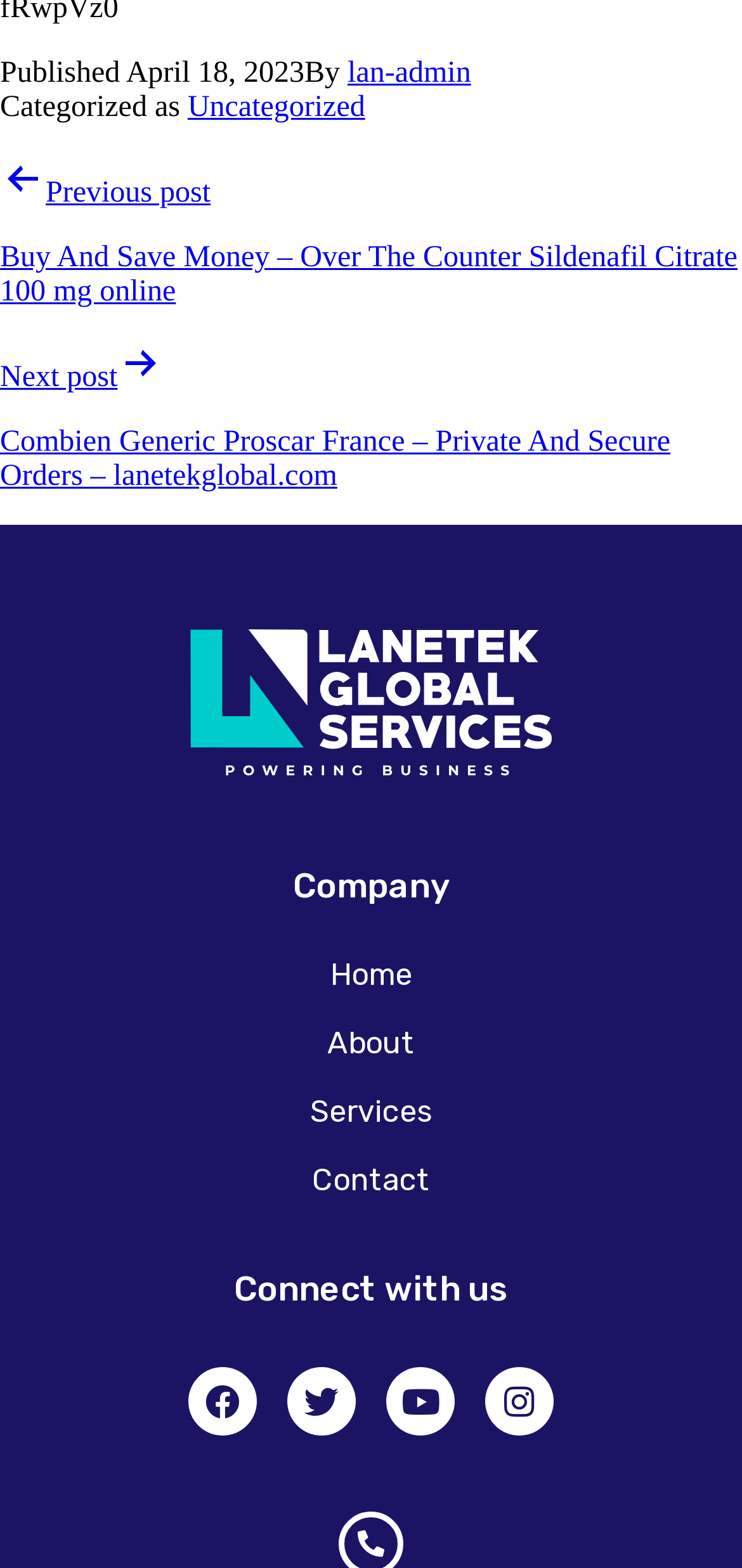What is the date of the published post?
Respond to the question with a single word or phrase according to the image.

April 18, 2023